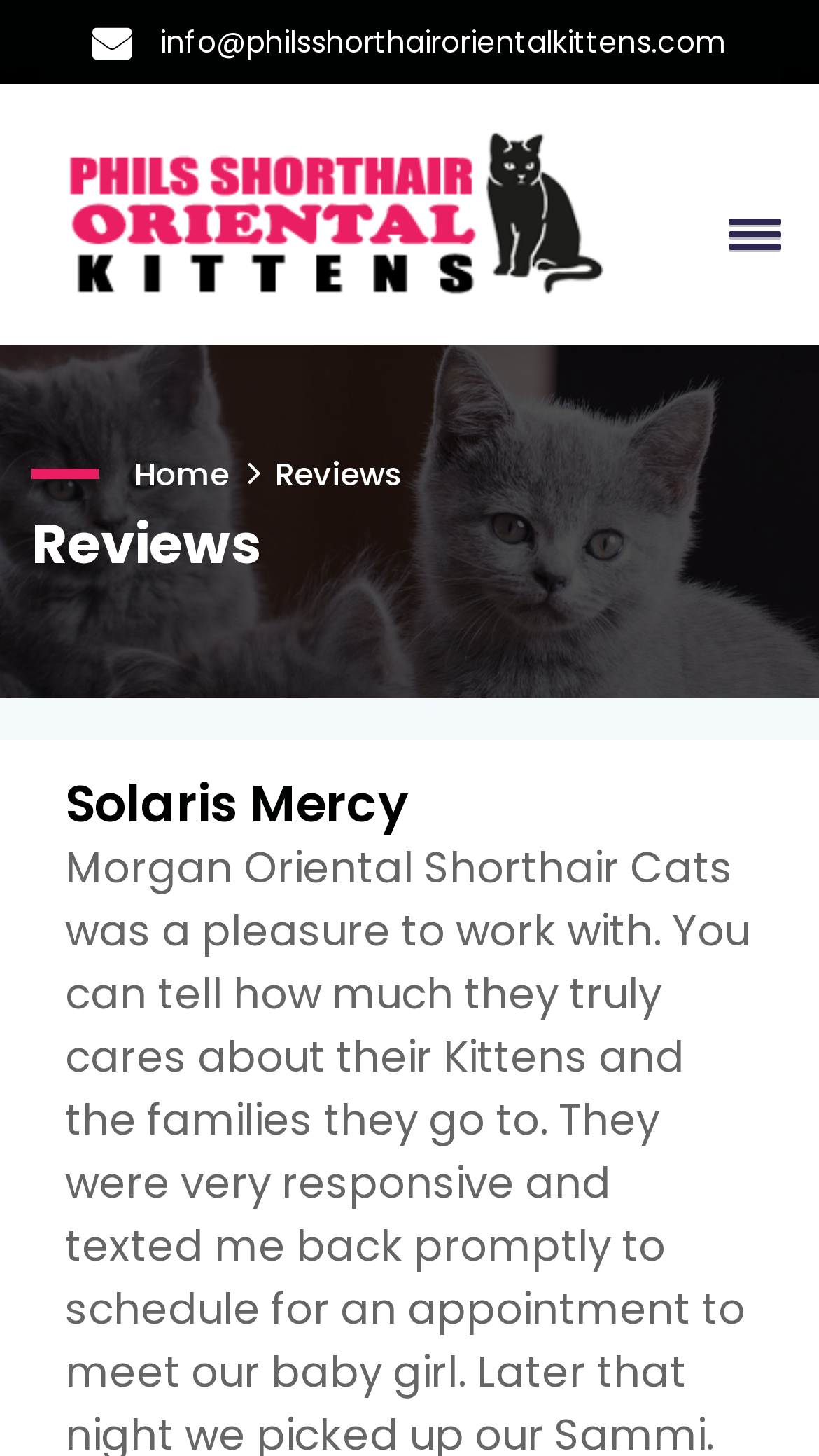Is there a menu button on the page?
Please provide a comprehensive answer based on the details in the screenshot.

I found a button element with the attribute 'hasPopup: menu', which indicates that it is a menu button.